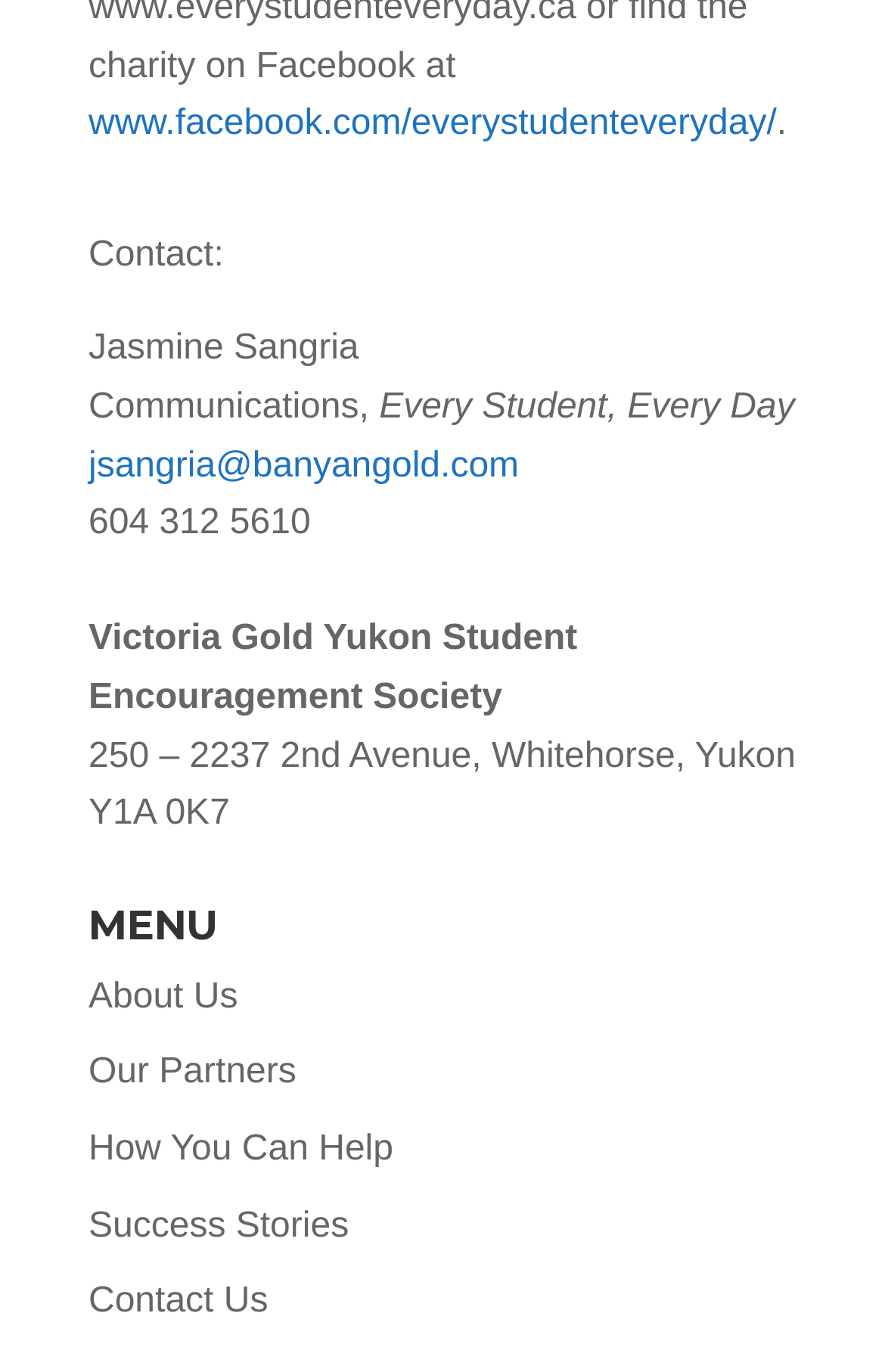Give a short answer to this question using one word or a phrase:
How many links are available under the 'MENU' heading?

5